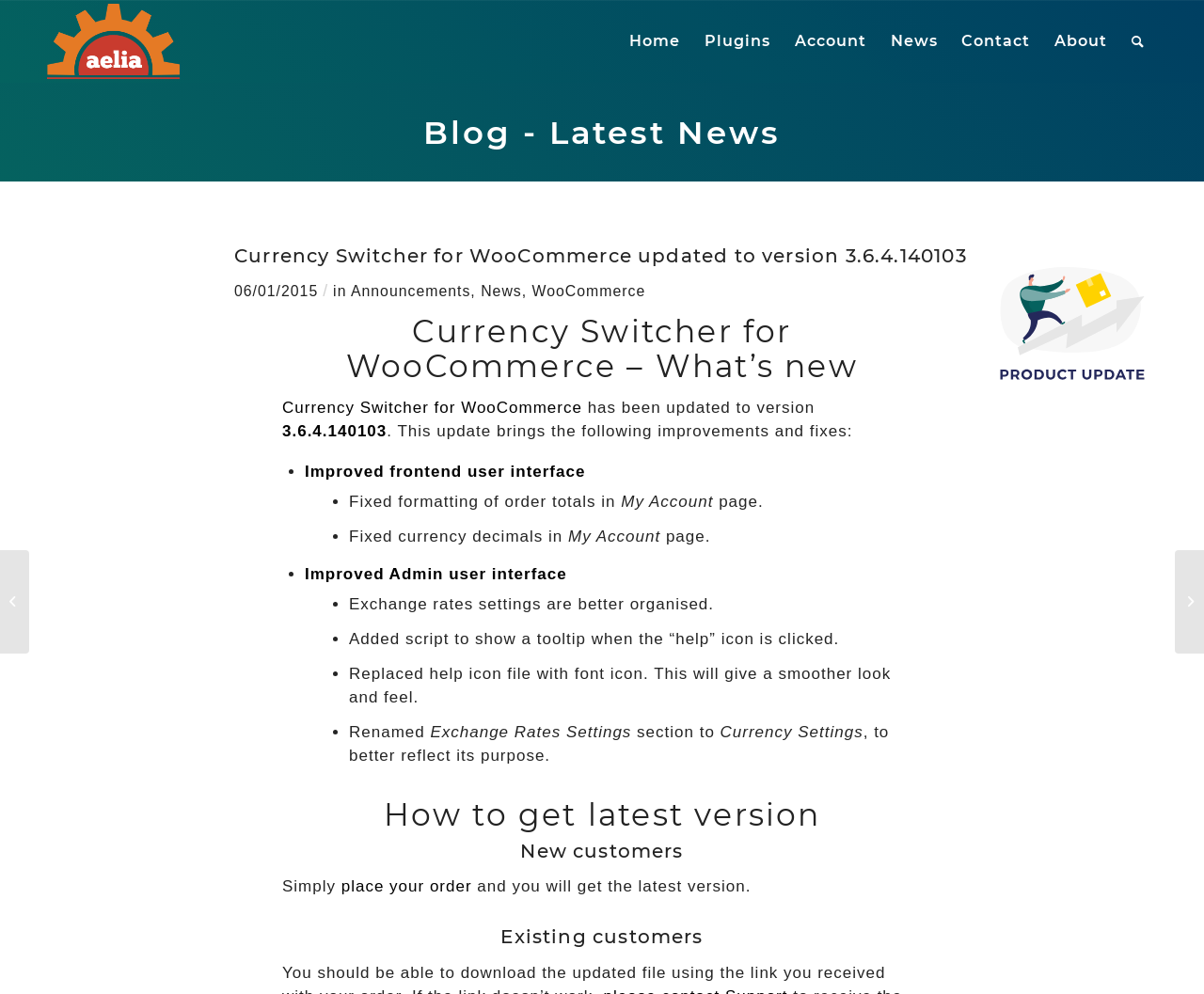Extract the text of the main heading from the webpage.

Currency Switcher for WooCommerce updated to version 3.6.4.140103